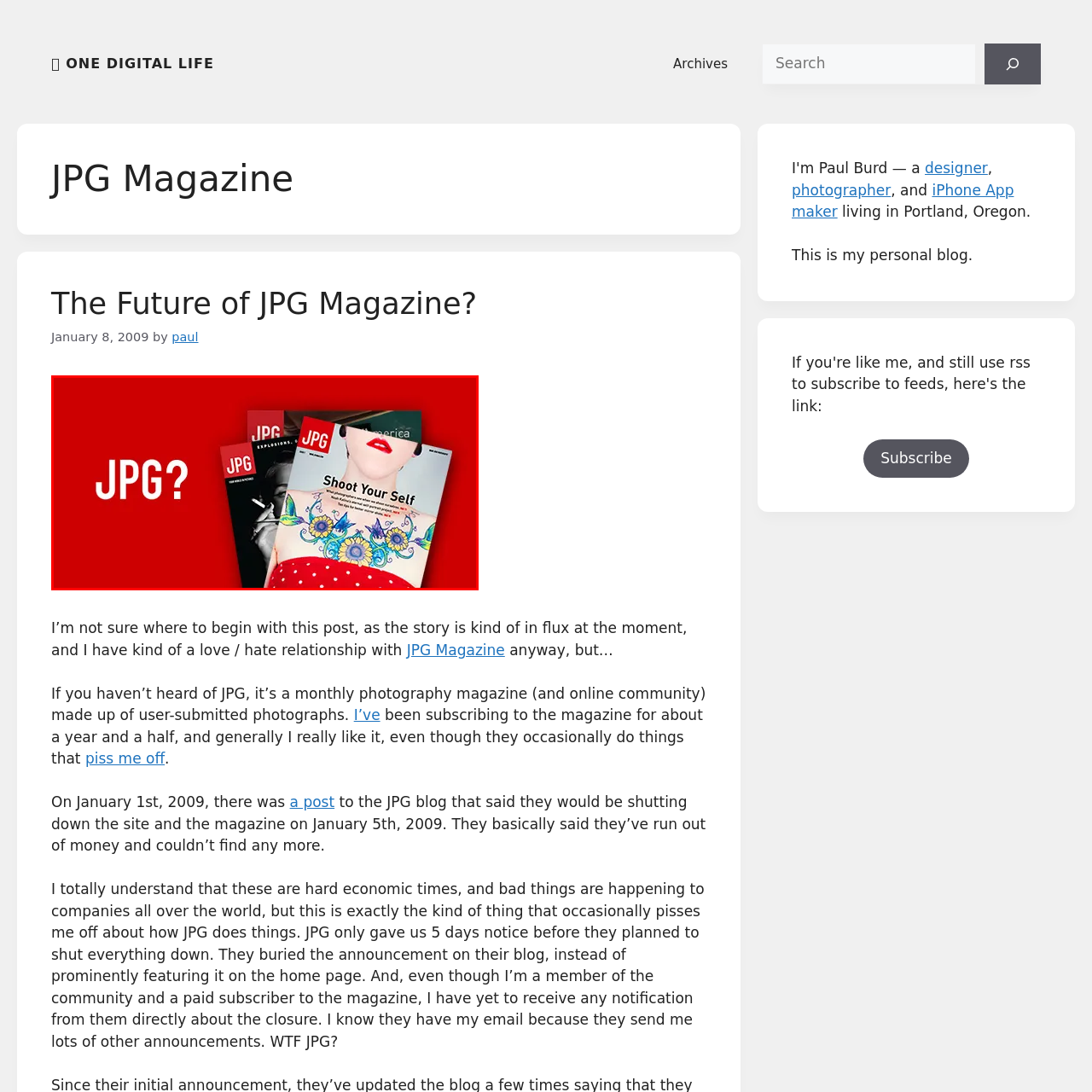Create a detailed description of the image enclosed by the red bounding box.

The image showcases a vibrant composition featuring the covers of several issues of JPG Magazine, set against a striking red background. Prominently displayed are the magazine titles "JPG" alongside the bold and eye-catching phrase "Shoot Your Self." The covers highlight the magazine's focus on photography, with visually engaging designs that encapsulate its creative spirit. This visual representation reflects JPG Magazine's identity as a platform for user-submitted photography and community engagement, inviting viewers to explore the artistry and narratives within its pages.